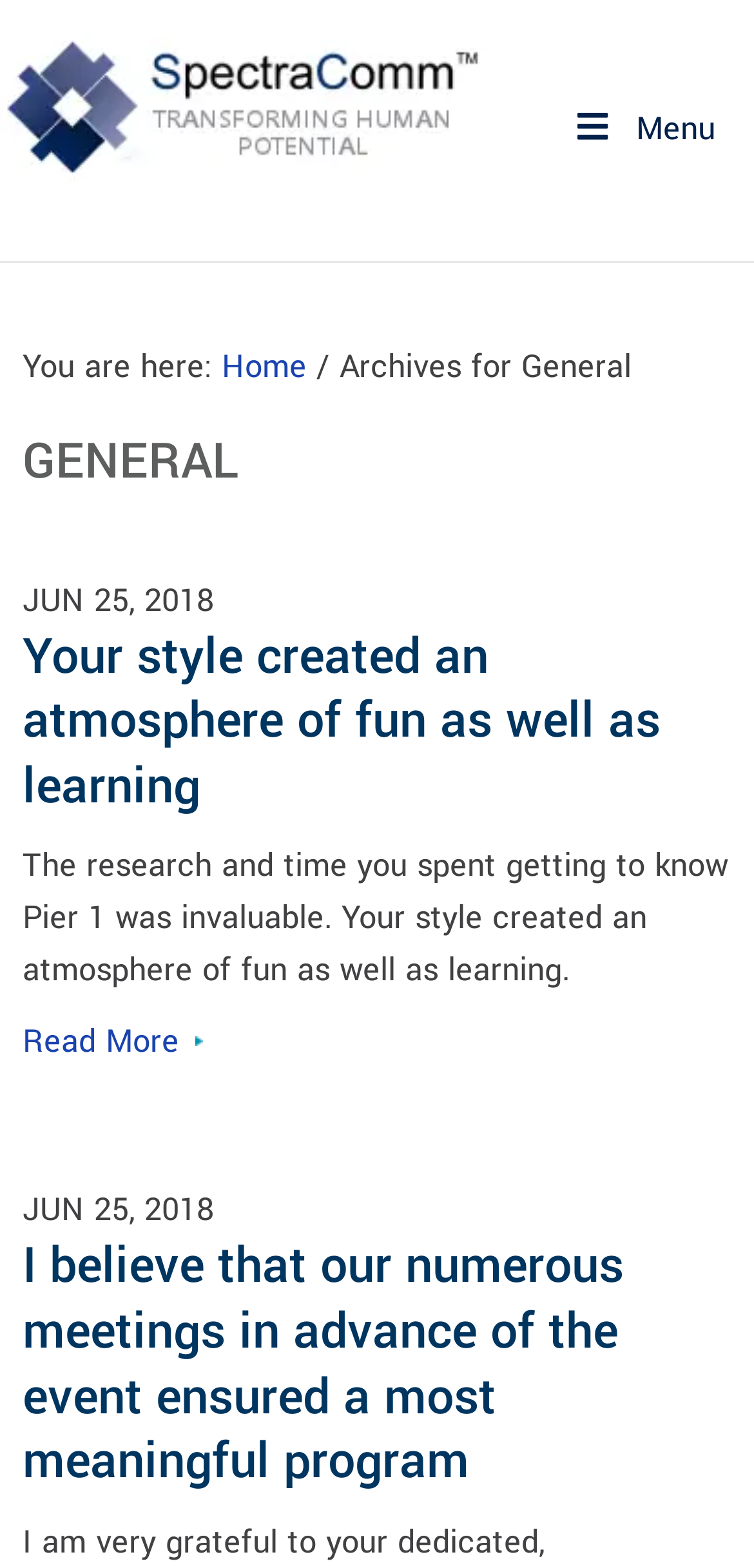What is the date of the first article?
Kindly offer a detailed explanation using the data available in the image.

The date of the first article can be found in the article section, which shows 'JUN 25, 2018' above the article title 'Your style created an atmosphere of fun as well as learning'.